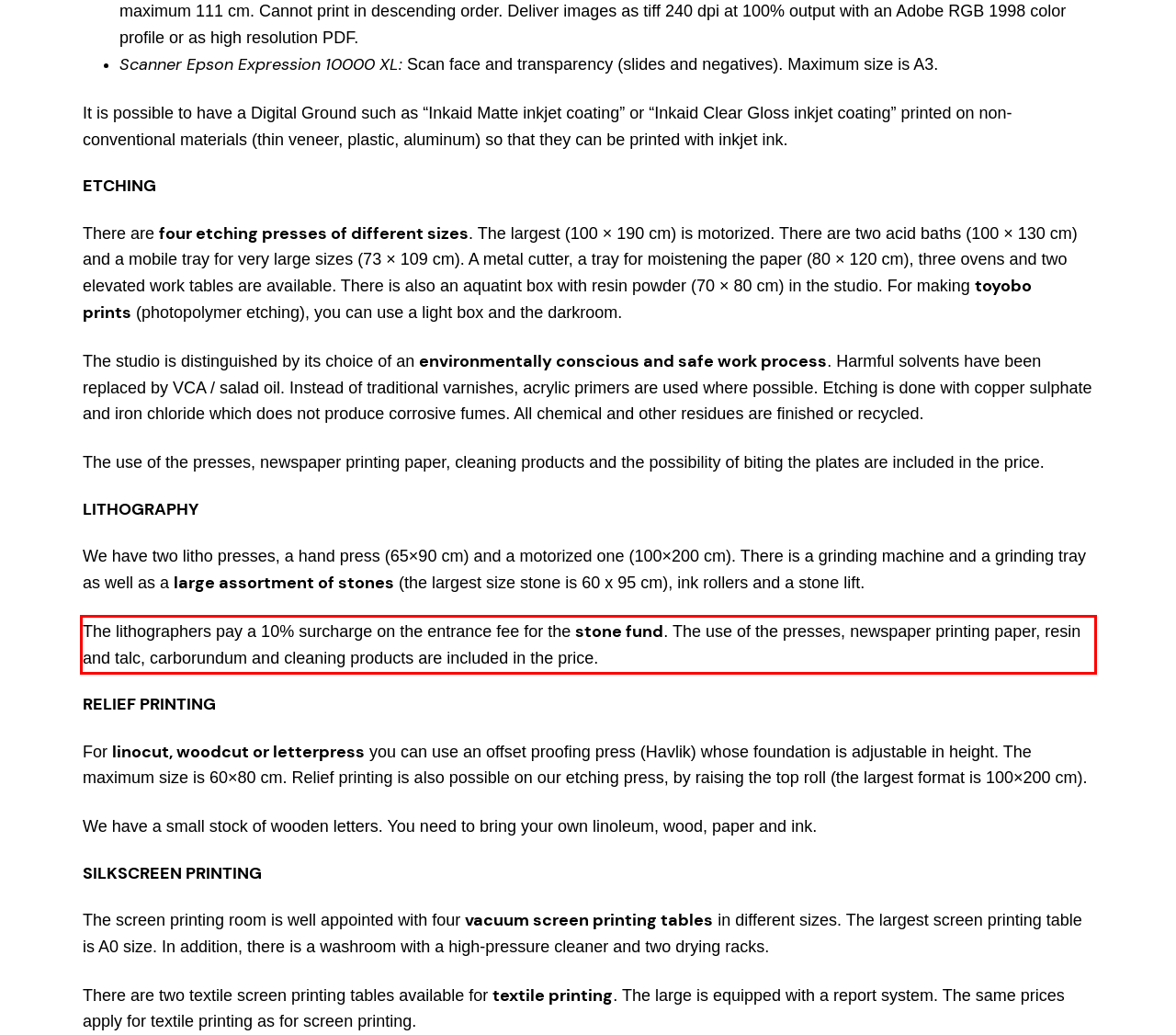Please extract the text content within the red bounding box on the webpage screenshot using OCR.

The lithographers pay a 10% surcharge on the entrance fee for the stone fund. The use of the presses, newspaper printing paper, resin and talc, carborundum and cleaning products are included in the price.